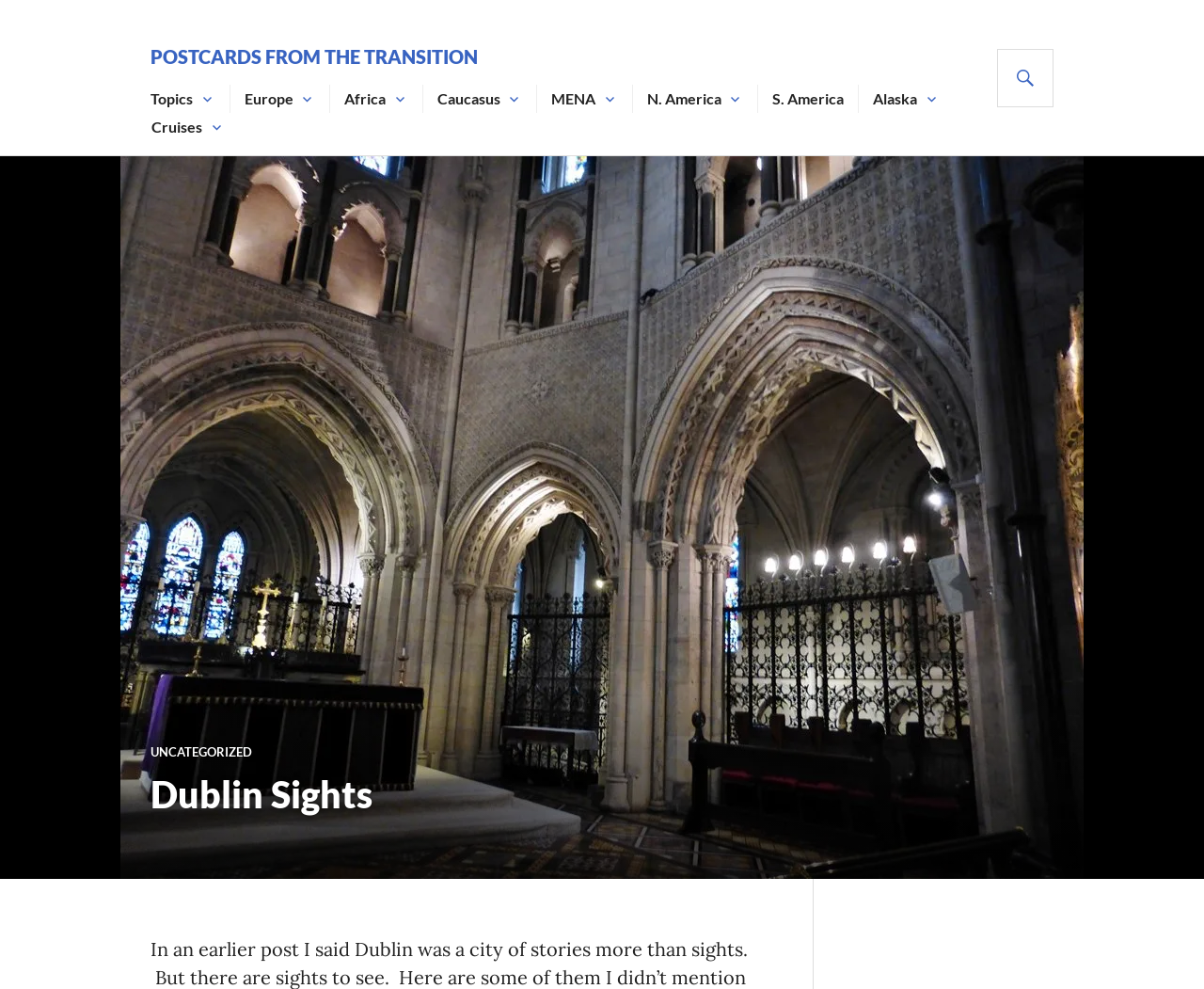Mark the bounding box of the element that matches the following description: "BCBS Prefix Look-up".

None